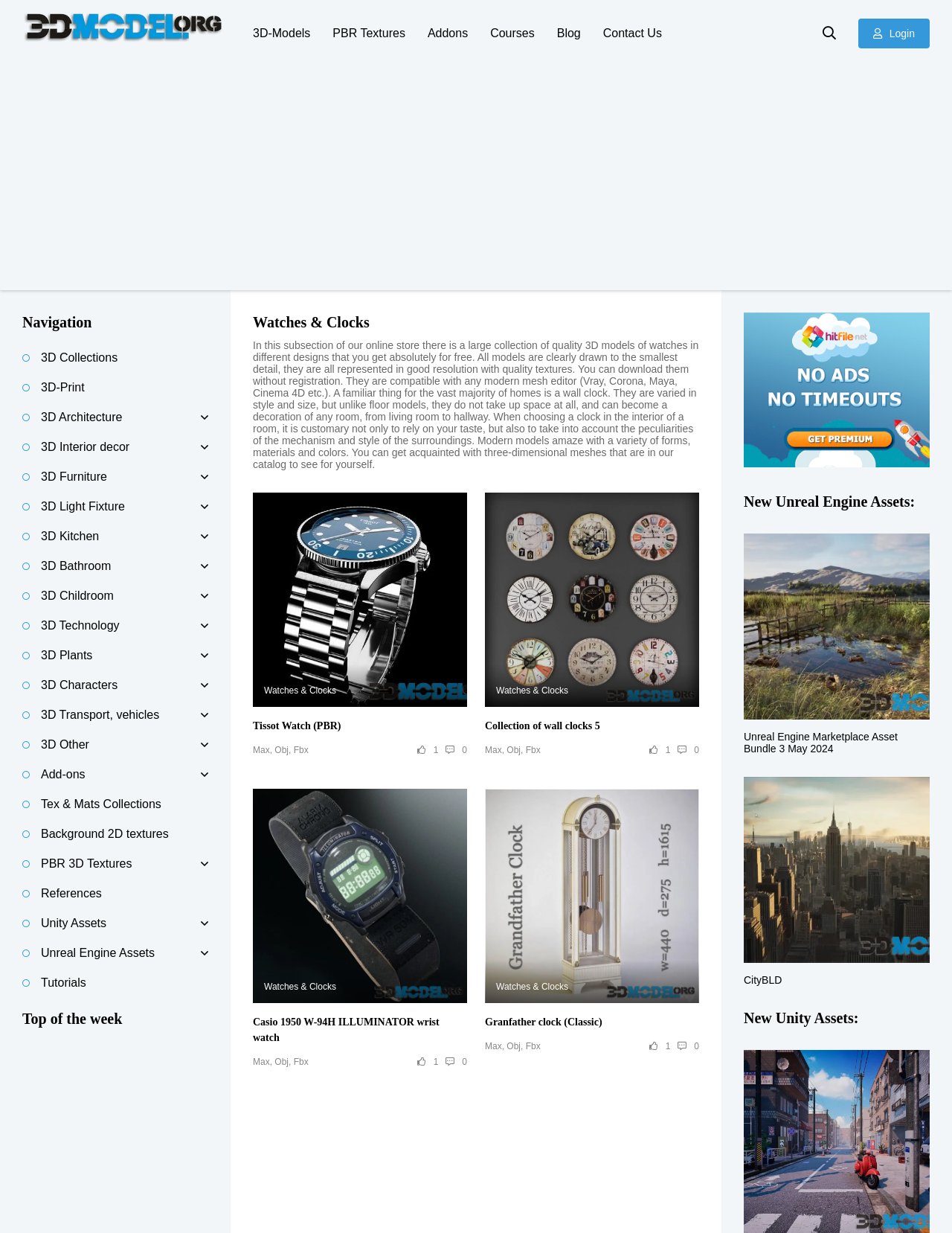From the element description Shaders, predict the bounding box coordinates of the UI element. The coordinates must be specified in the format (top-left x, top-left y, bottom-right x, bottom-right y) and should be within the 0 to 1 range.

[0.199, 0.868, 0.387, 0.897]